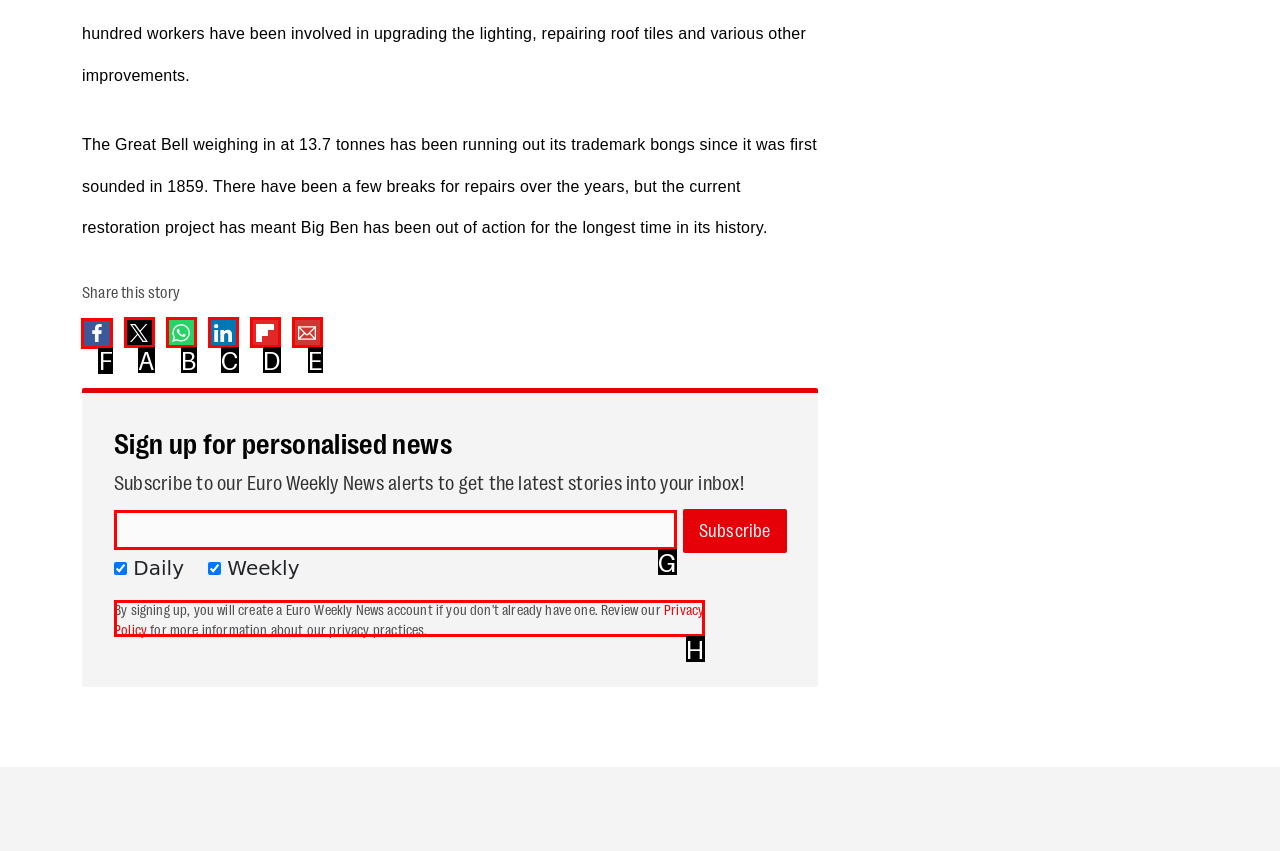Choose the HTML element you need to click to achieve the following task: Share on Facebook
Respond with the letter of the selected option from the given choices directly.

F